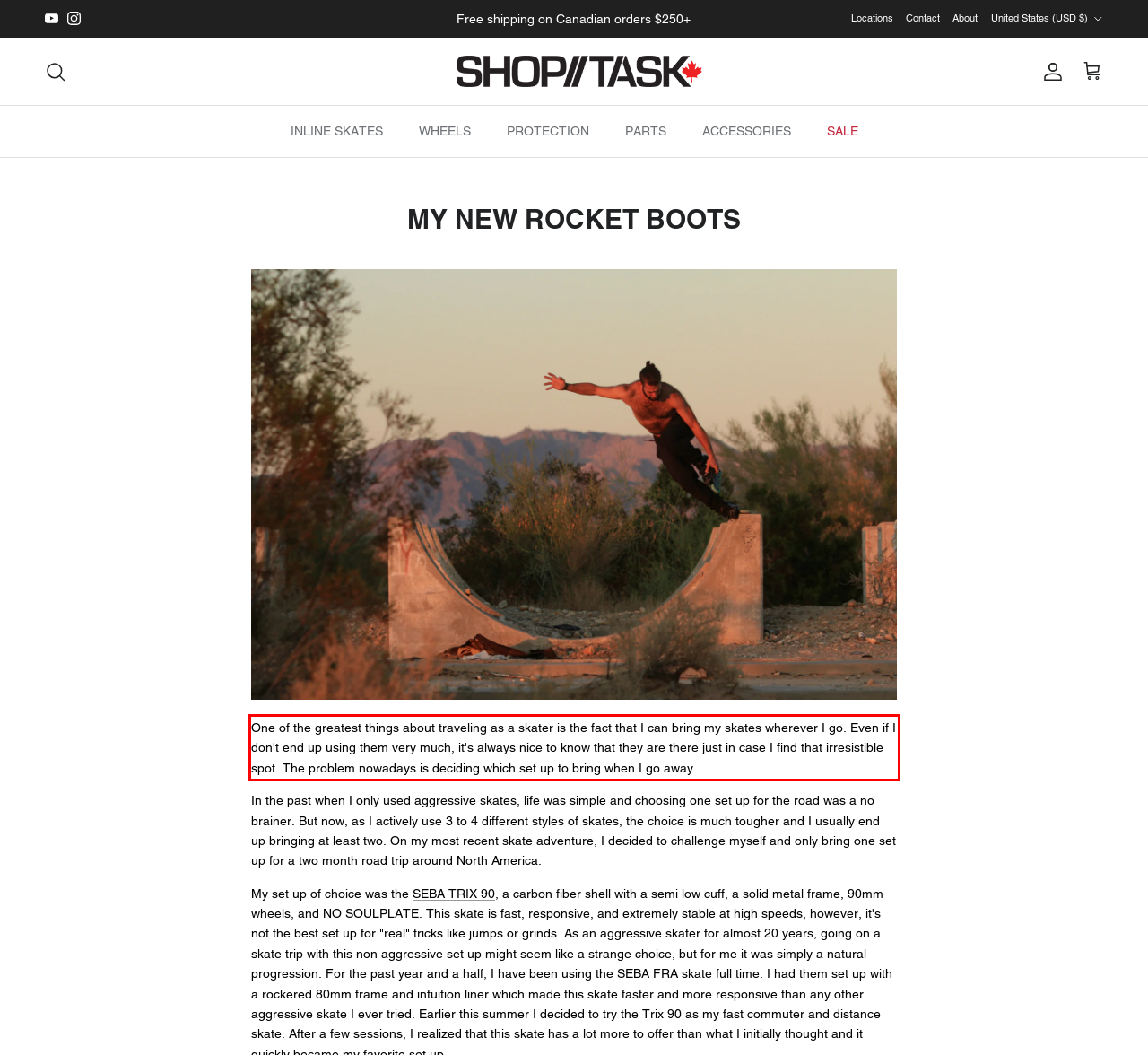You are given a screenshot of a webpage with a UI element highlighted by a red bounding box. Please perform OCR on the text content within this red bounding box.

One of the greatest things about traveling as a skater is the fact that I can bring my skates wherever I go. Even if I don't end up using them very much, it's always nice to know that they are there just in case I find that irresistible spot. The problem nowadays is deciding which set up to bring when I go away.